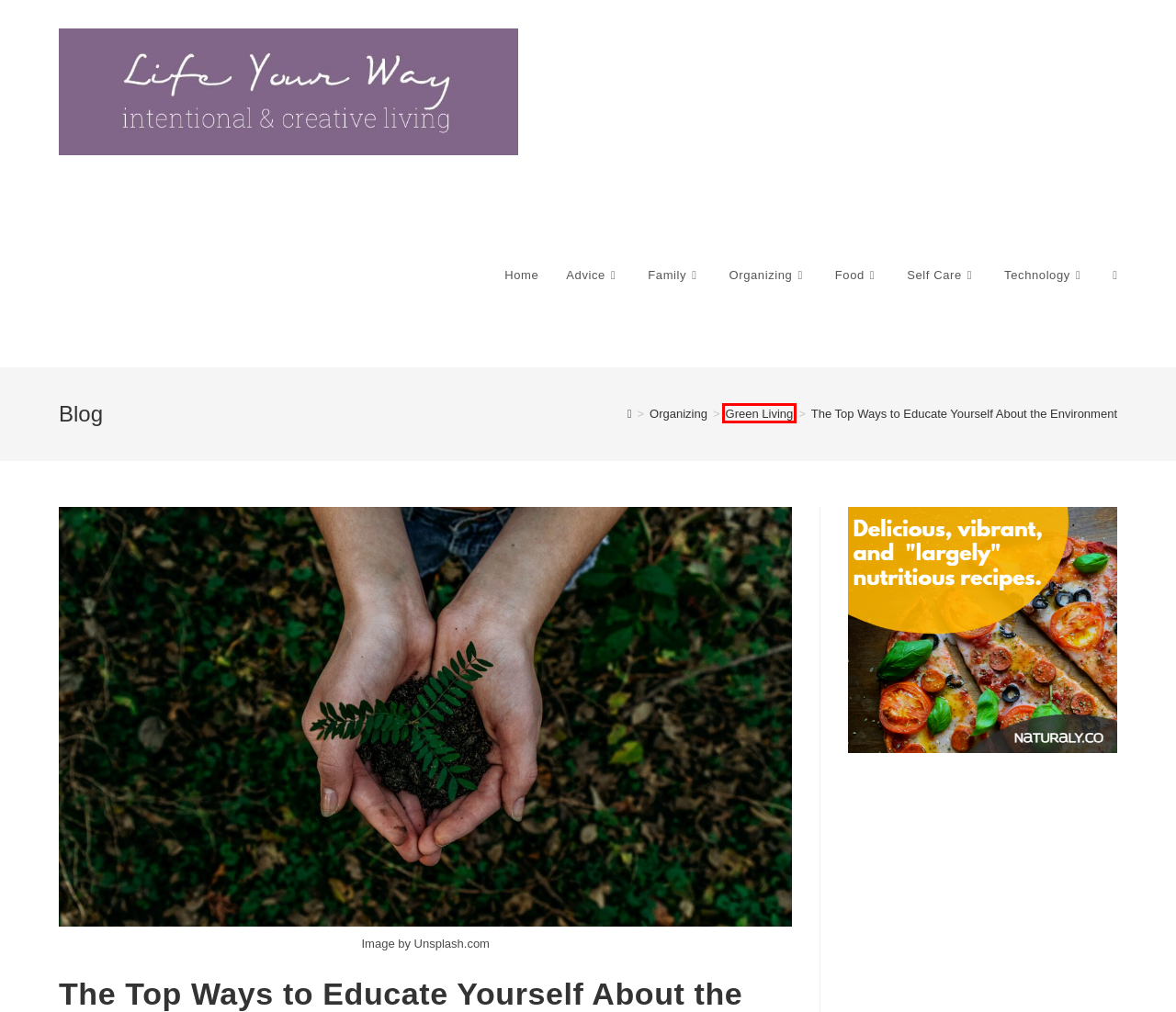You have a screenshot of a webpage with a red bounding box around an element. Identify the webpage description that best fits the new page that appears after clicking the selected element in the red bounding box. Here are the candidates:
A. Organizing Archives < Life Your Way
B. Advice Archives < Life Your Way
C. Life Your Way < Intentional and Creative Living
D. Green Living Archives < Life Your Way
E. Technology Archives < Life Your Way
F. Self Care Archives < Life Your Way
G. Family Archives < Life Your Way
H. Food Archives < Life Your Way

D